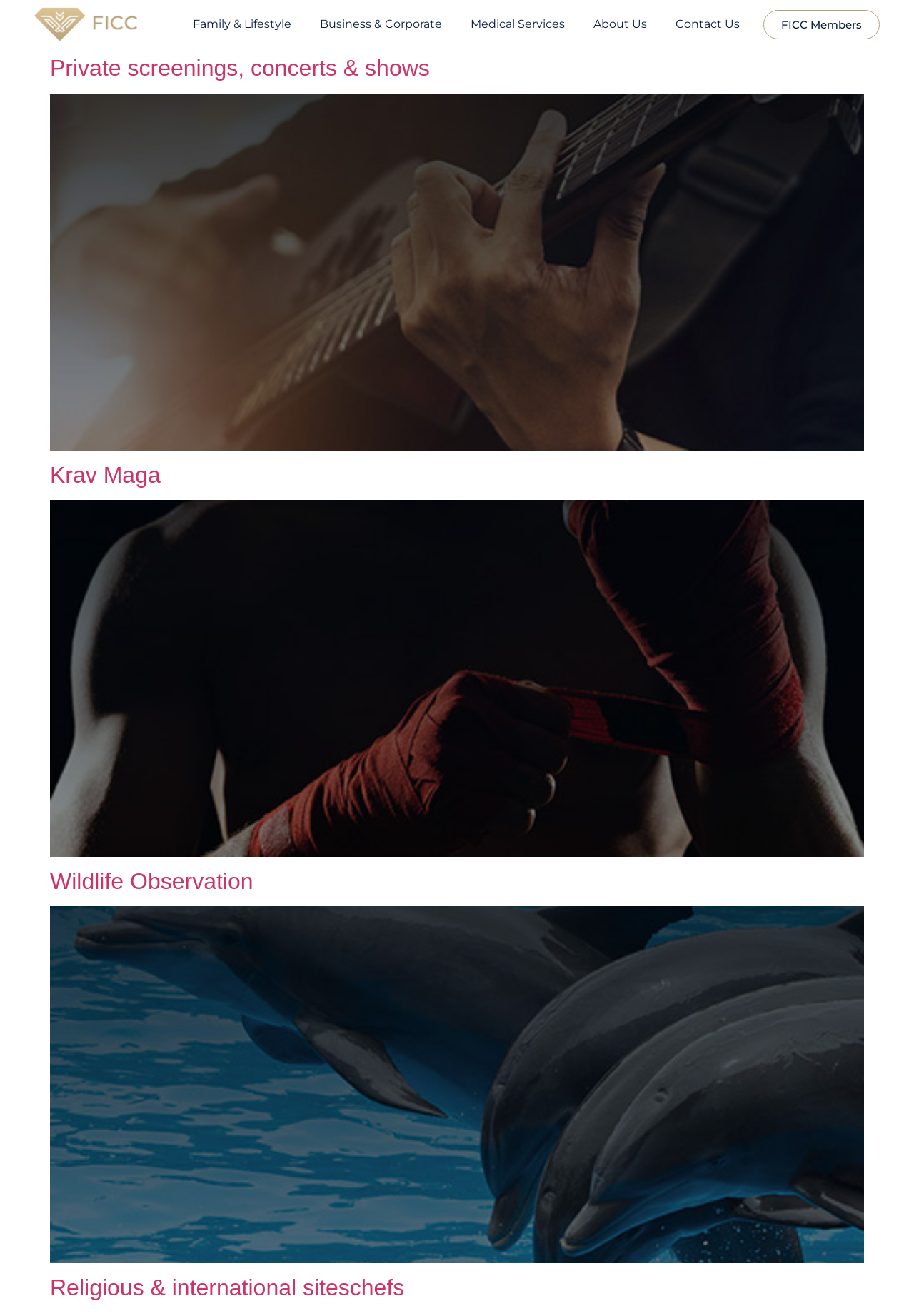Please identify the bounding box coordinates of the element that needs to be clicked to execute the following command: "Click on Family & Lifestyle". Provide the bounding box using four float numbers between 0 and 1, formatted as [left, top, right, bottom].

[0.195, 0.006, 0.334, 0.031]